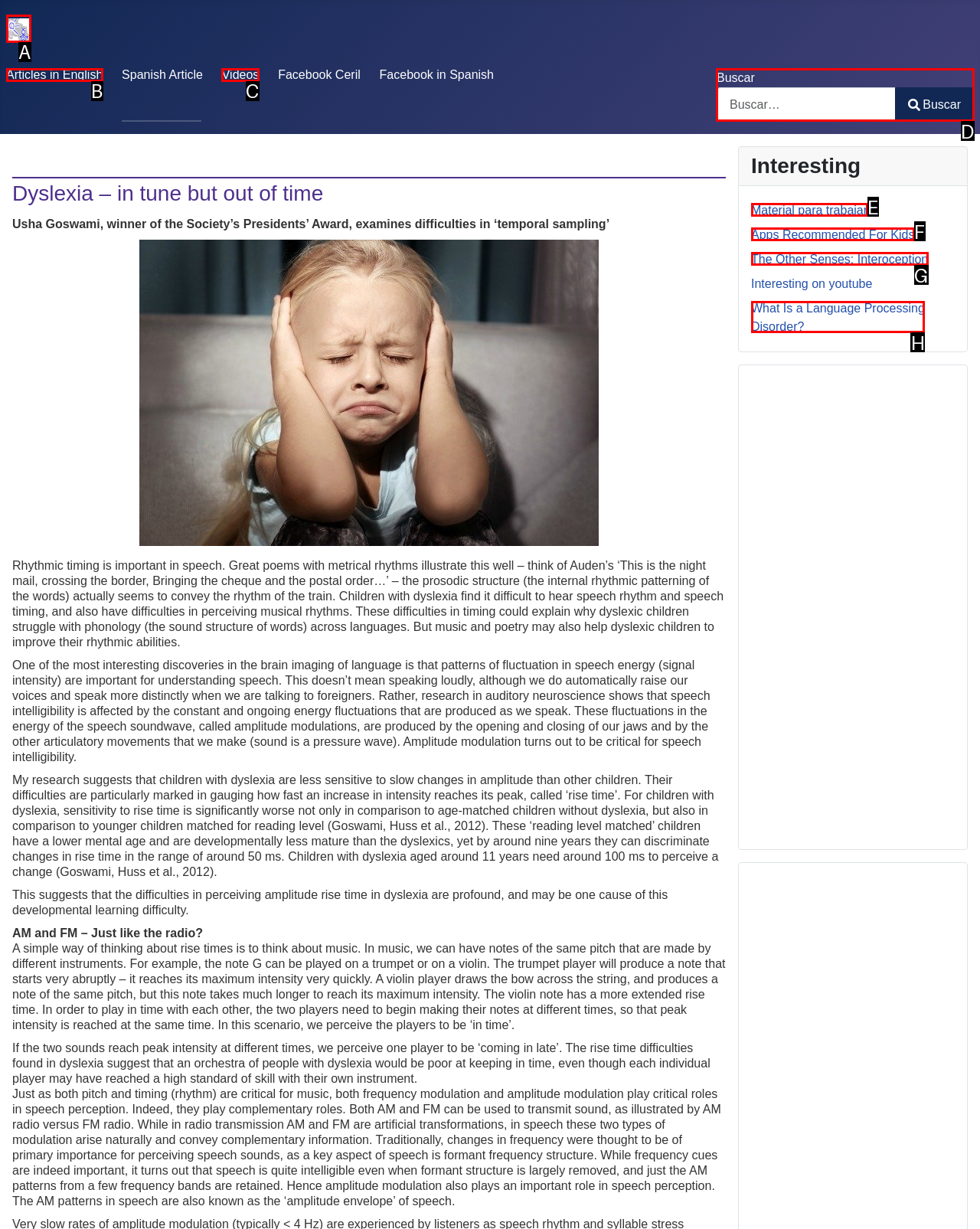Point out the option that needs to be clicked to fulfill the following instruction: Search for something
Answer with the letter of the appropriate choice from the listed options.

D